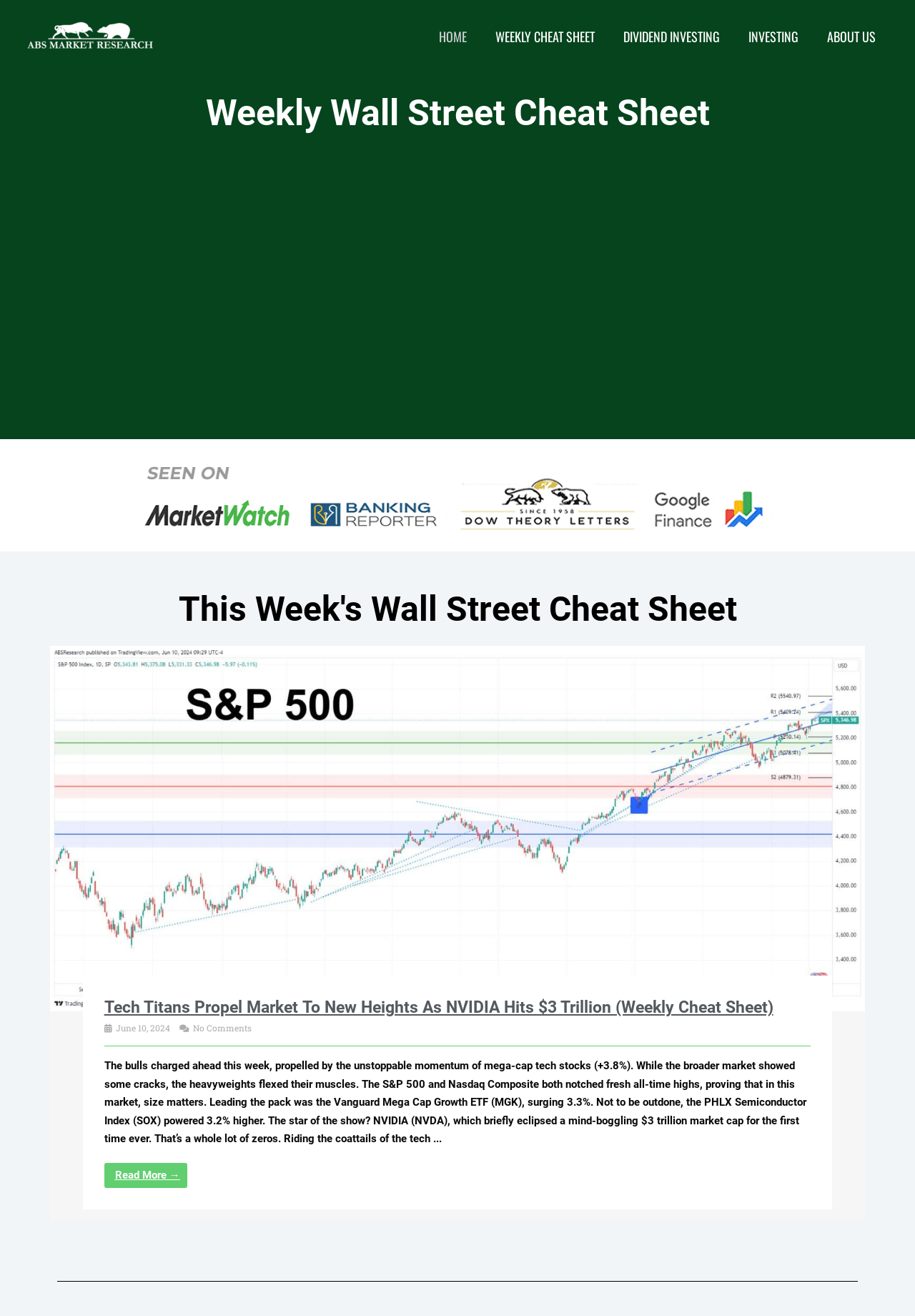What is the topic of the weekly cheat sheet?
Carefully analyze the image and provide a detailed answer to the question.

The topic of the weekly cheat sheet can be found in the heading of the article, which says 'Tech Titans Propel Market to New Heights as NVIDIA Hits $3 Trillion (Weekly Cheat Sheet)'.